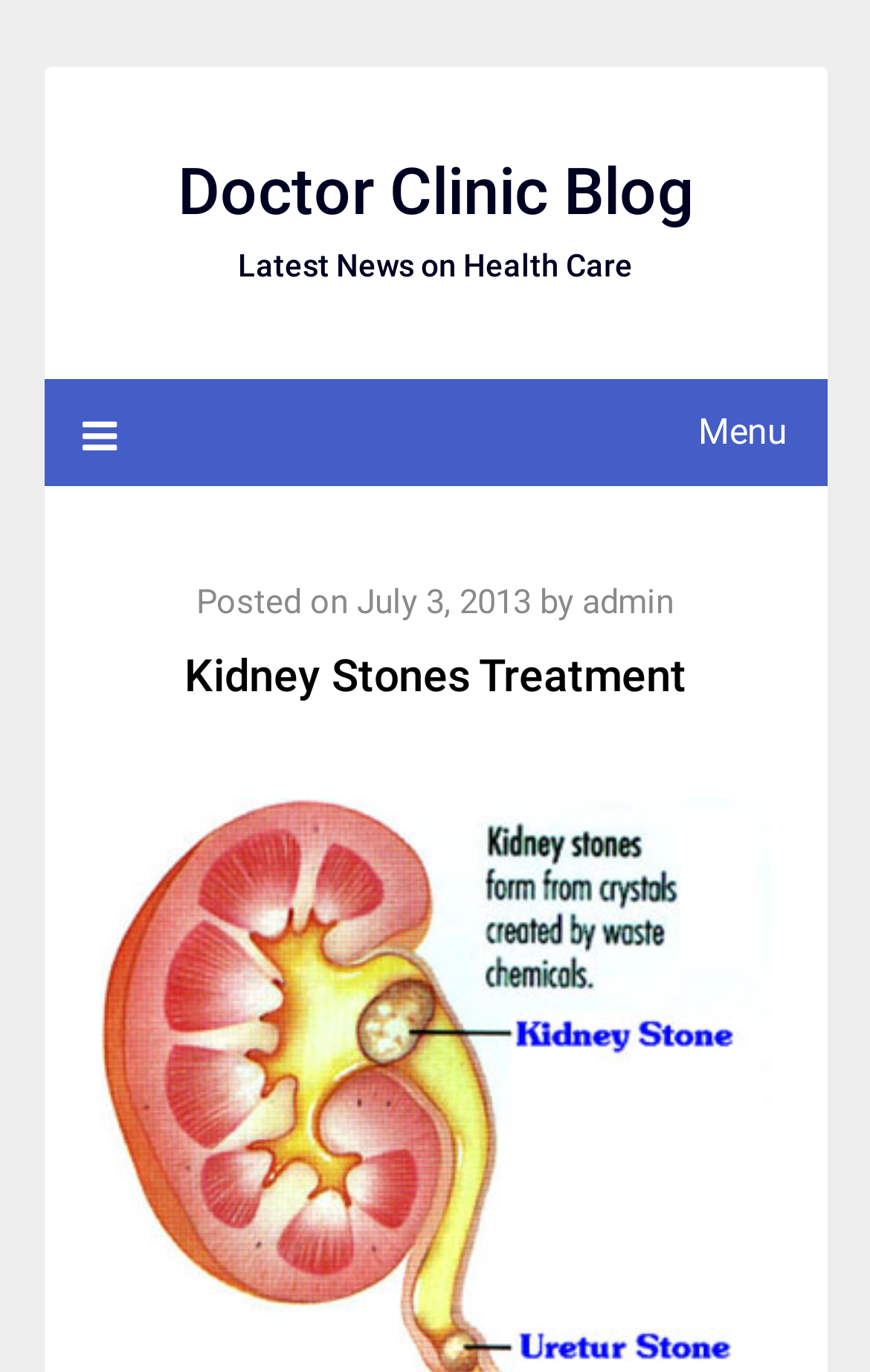Provide the bounding box coordinates, formatted as (top-left x, top-left y, bottom-right x, bottom-right y), with all values being floating point numbers between 0 and 1. Identify the bounding box of the UI element that matches the description: Menu

[0.095, 0.277, 0.905, 0.352]